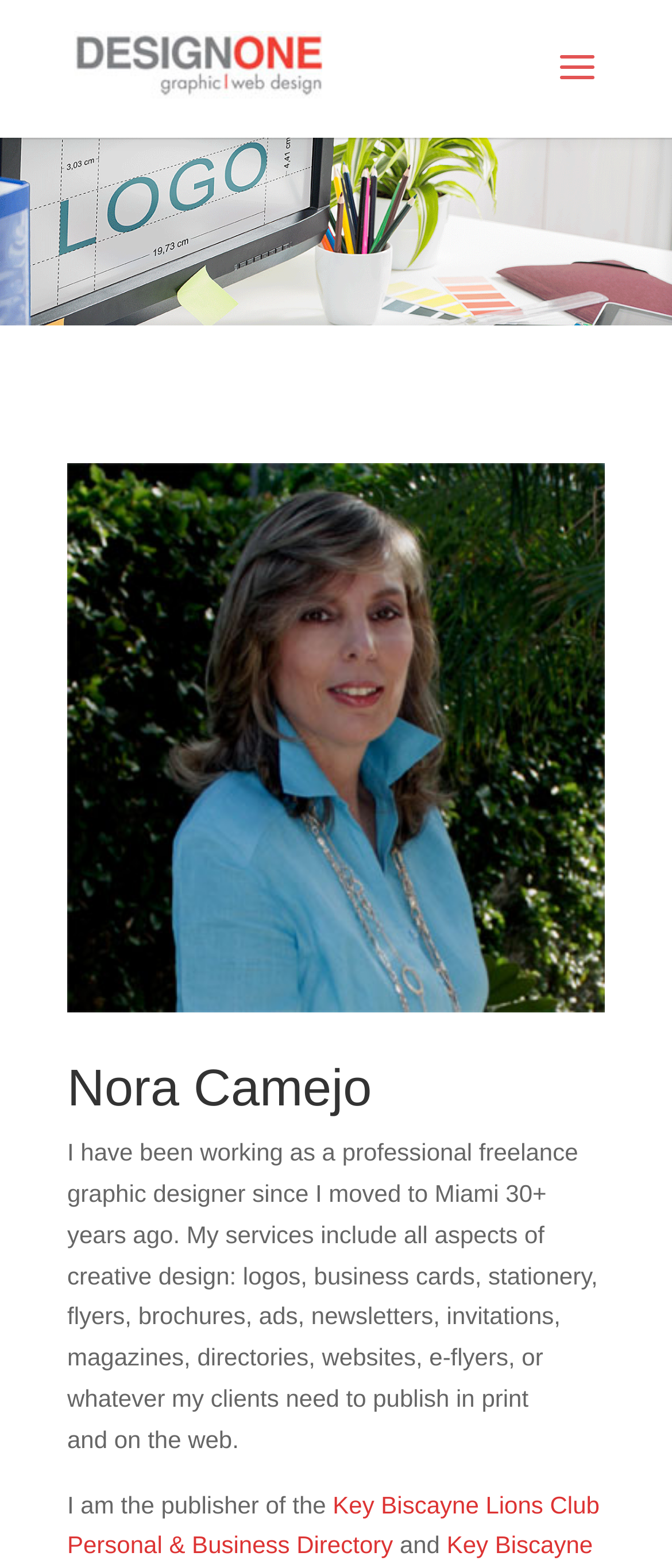Use a single word or phrase to answer this question: 
What services does Nora Camejo offer?

Logos, business cards, etc.